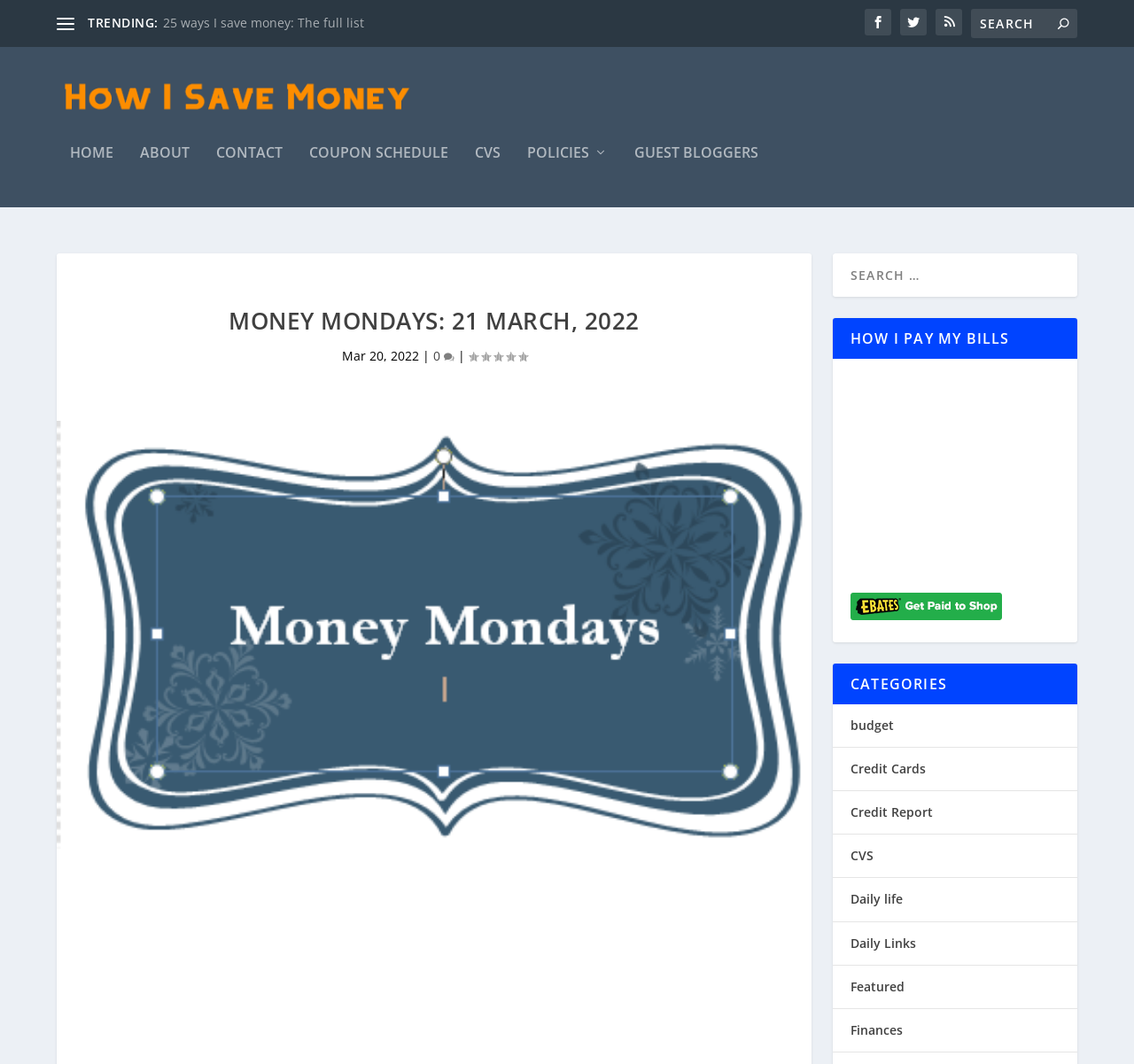What is the current date of the Money Mondays post?
Kindly give a detailed and elaborate answer to the question.

I found the answer by examining the StaticText element with the text 'Mar 20, 2022' which is located below the heading 'MONEY MONDAYS: 21 MARCH, 2022', indicating the current date of the post.